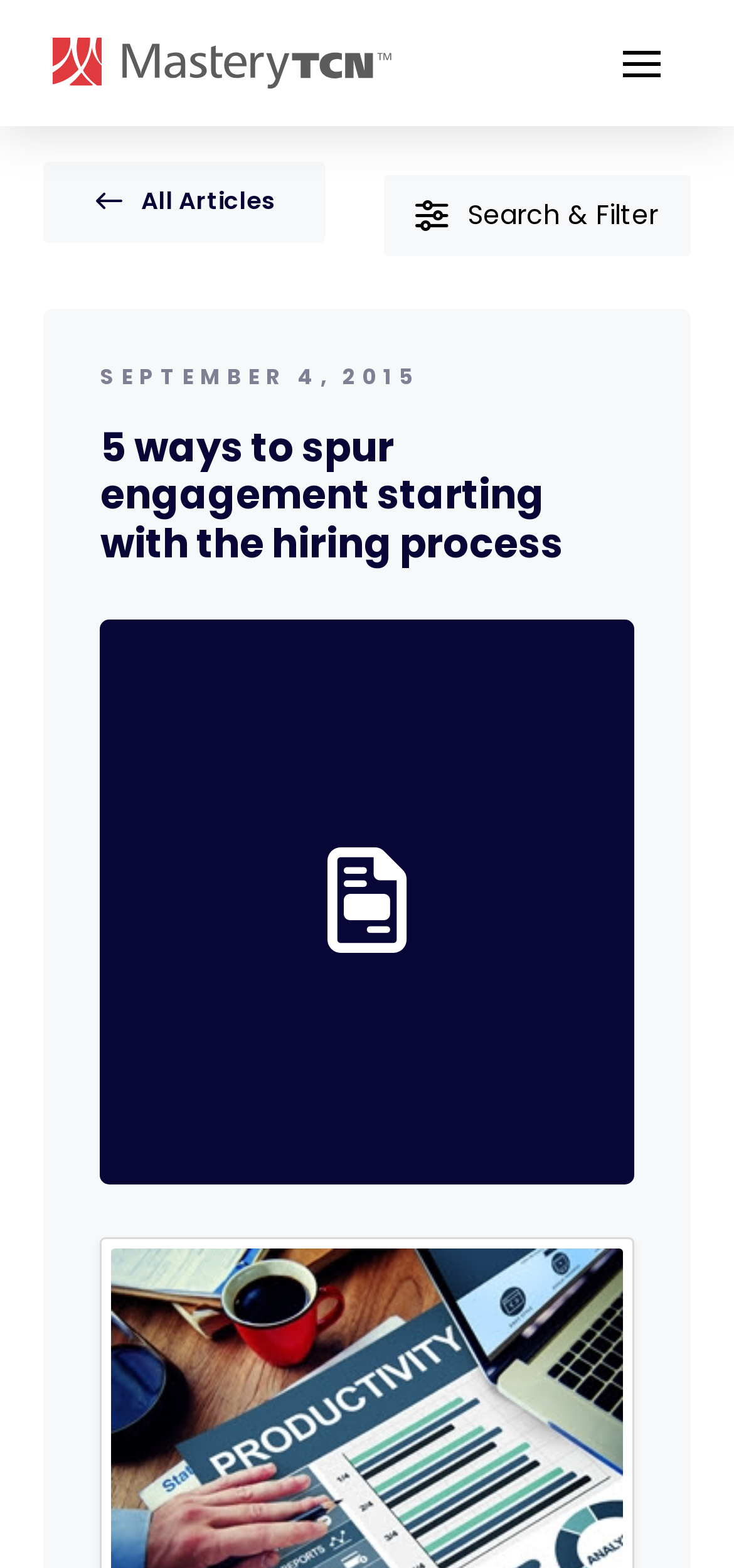What is the topic of the article?
Answer with a single word or phrase by referring to the visual content.

Employee engagement